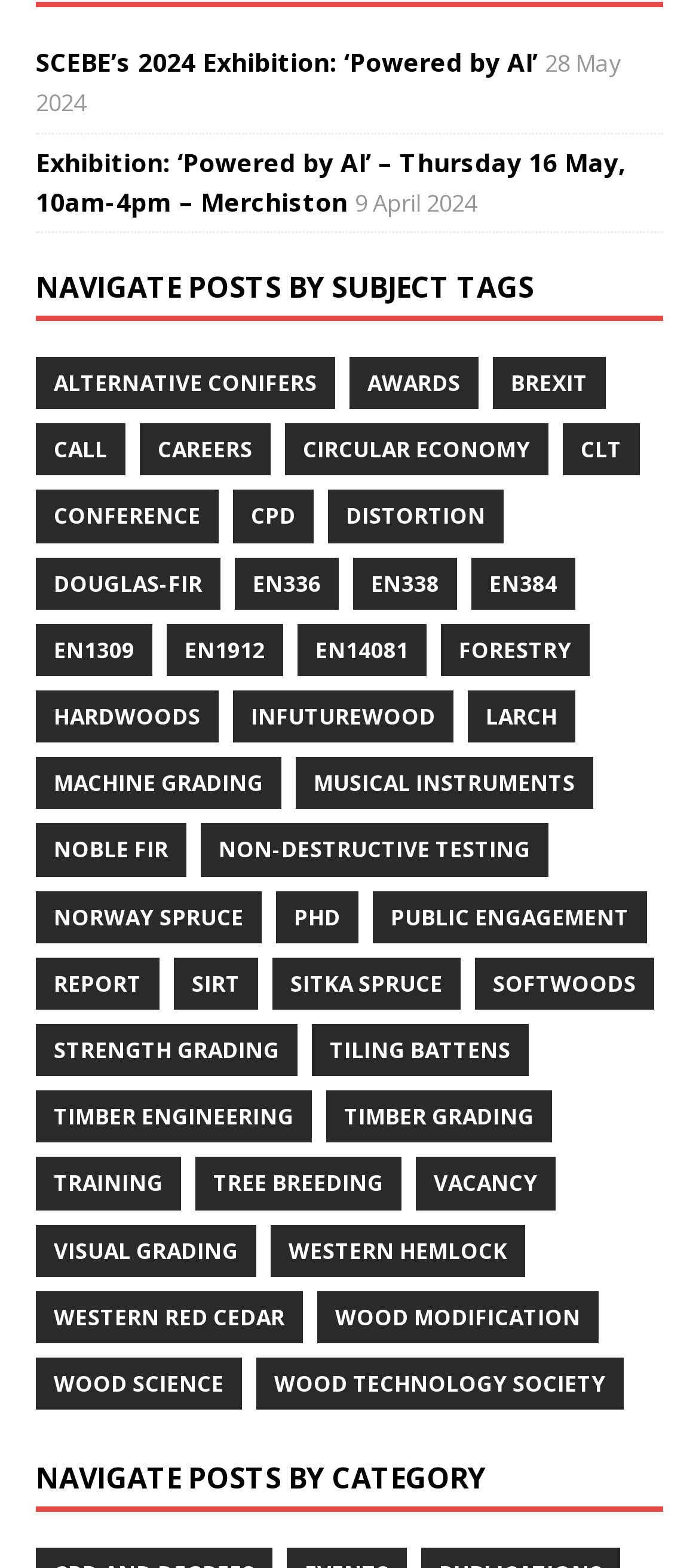Please find the bounding box coordinates of the section that needs to be clicked to achieve this instruction: "Read about the 'CIRCULAR ECONOMY'".

[0.408, 0.27, 0.785, 0.304]